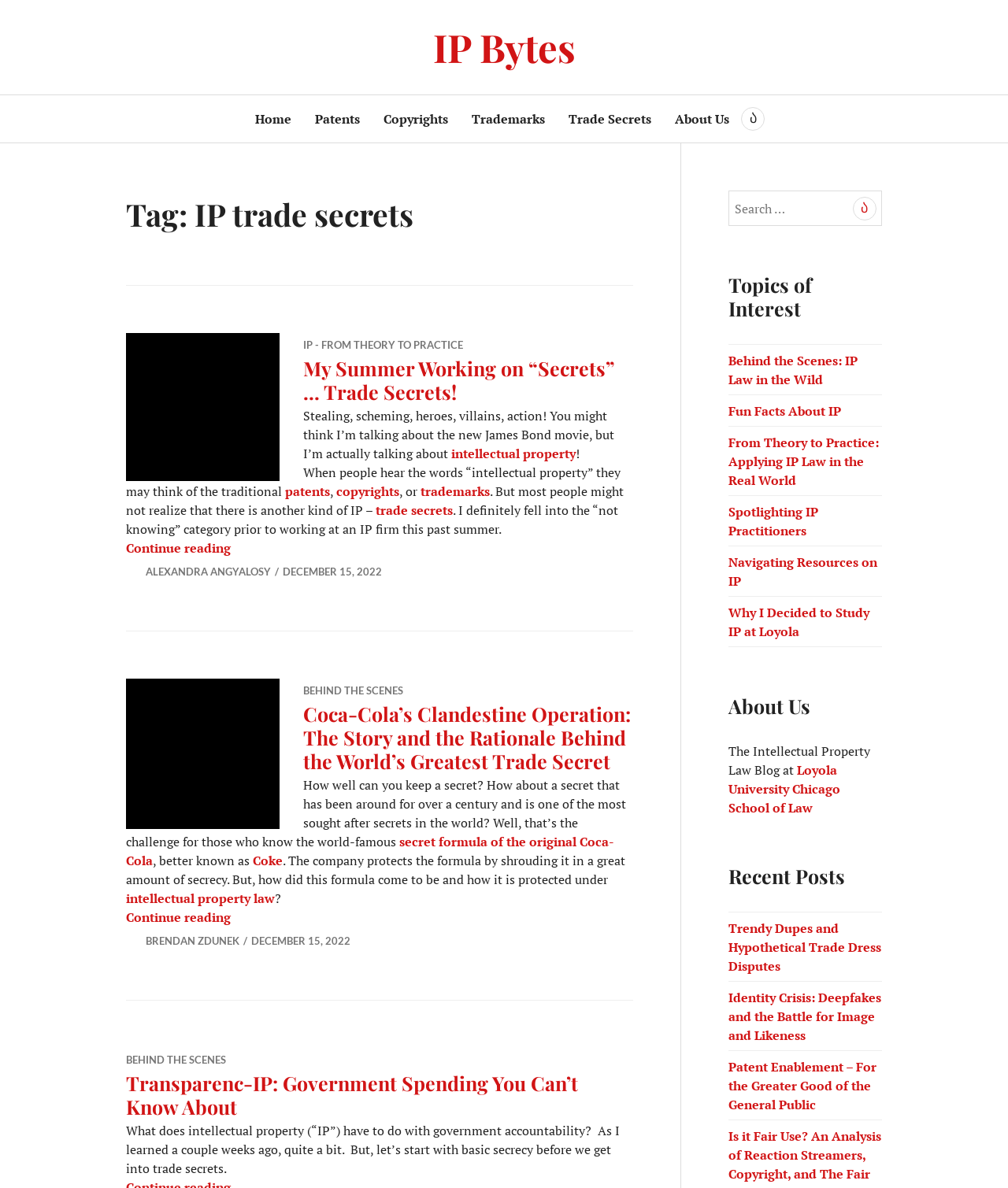Give the bounding box coordinates for the element described as: "December 15, 2022April 10, 2023".

[0.249, 0.787, 0.348, 0.797]